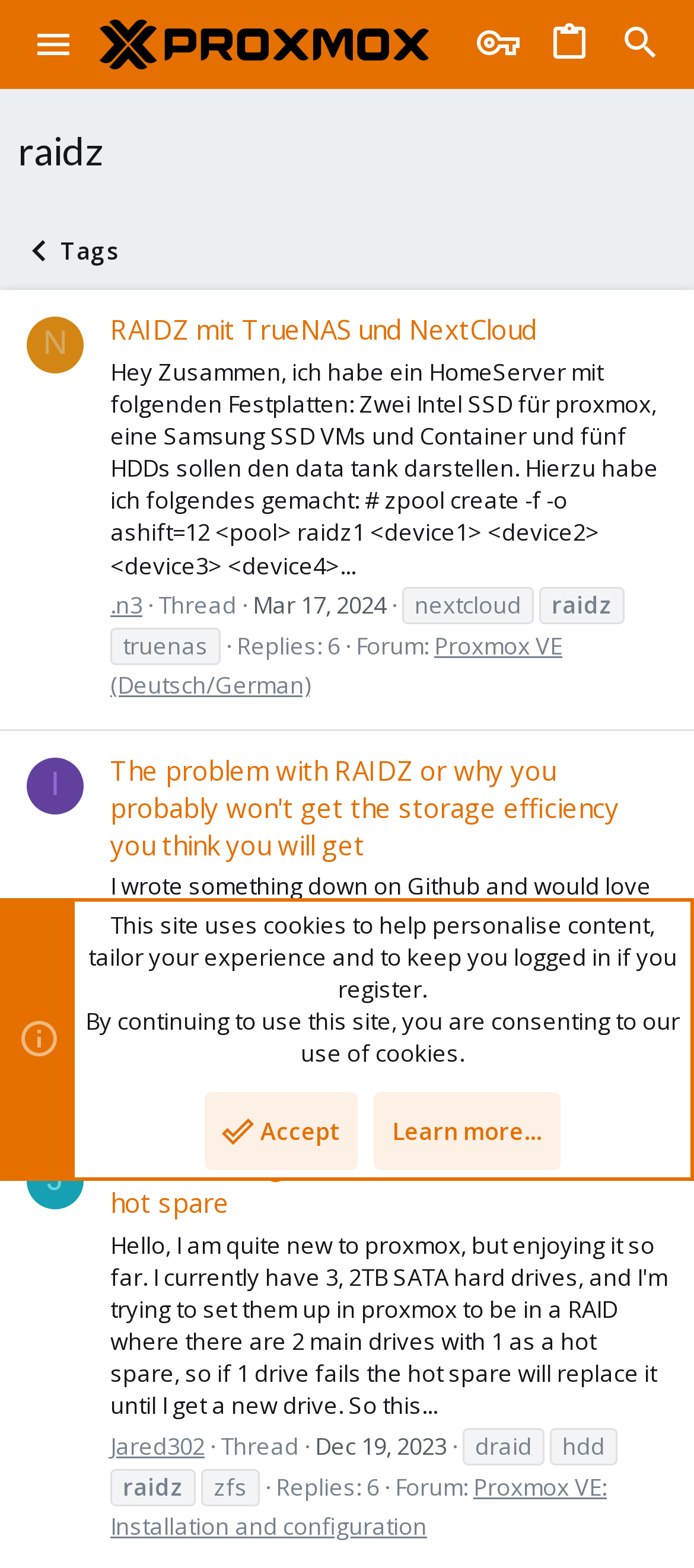Please mark the clickable region by giving the bounding box coordinates needed to complete this instruction: "Search for something".

[0.872, 0.005, 0.974, 0.052]